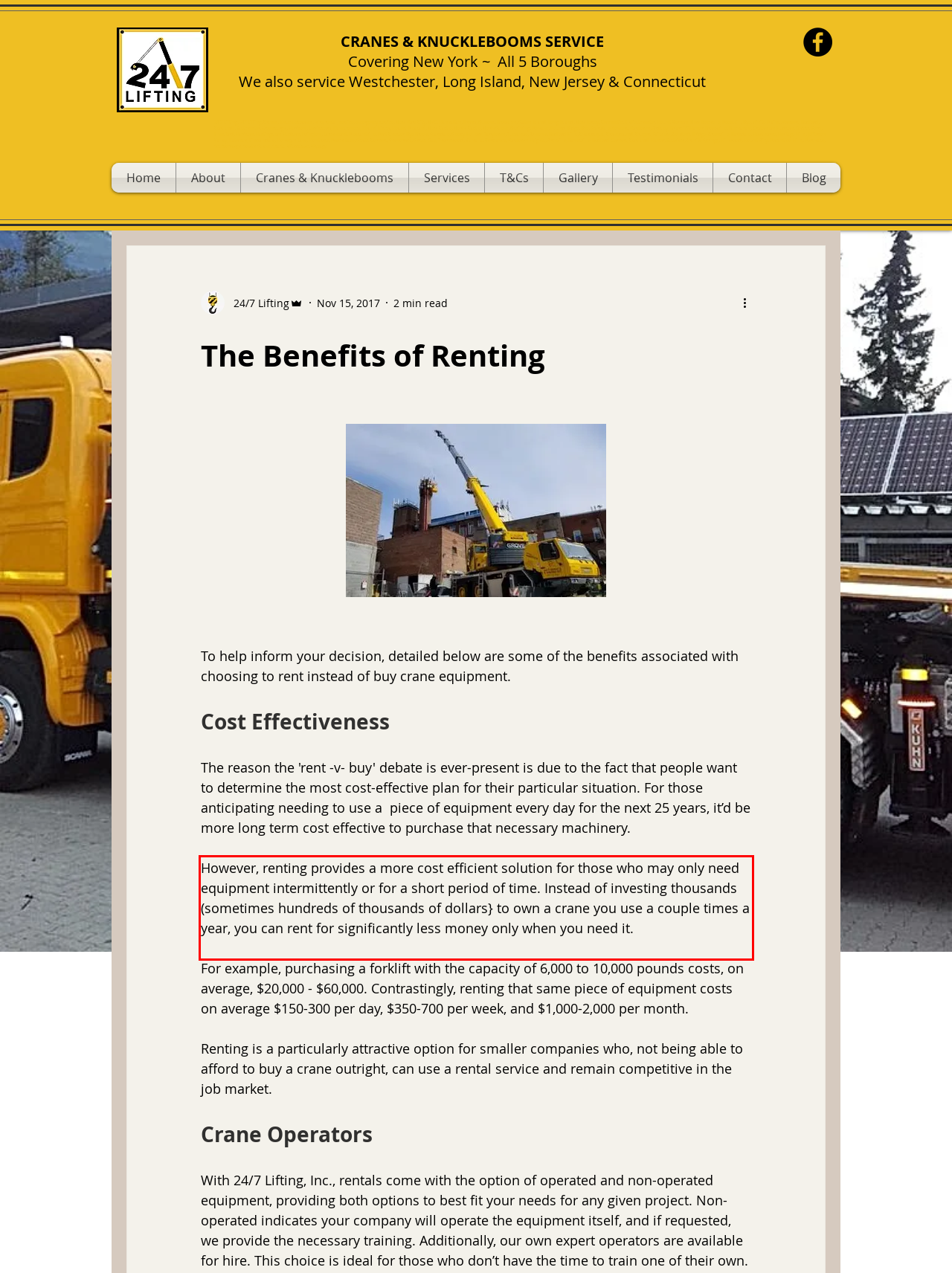From the provided screenshot, extract the text content that is enclosed within the red bounding box.

However, renting provides a more cost efficient solution for those who may only need equipment intermittently or for a short period of time. Instead of investing thousands (sometimes hundreds of thousands of dollars} to own a crane you use a couple times a year, you can rent for significantly less money only when you need it.